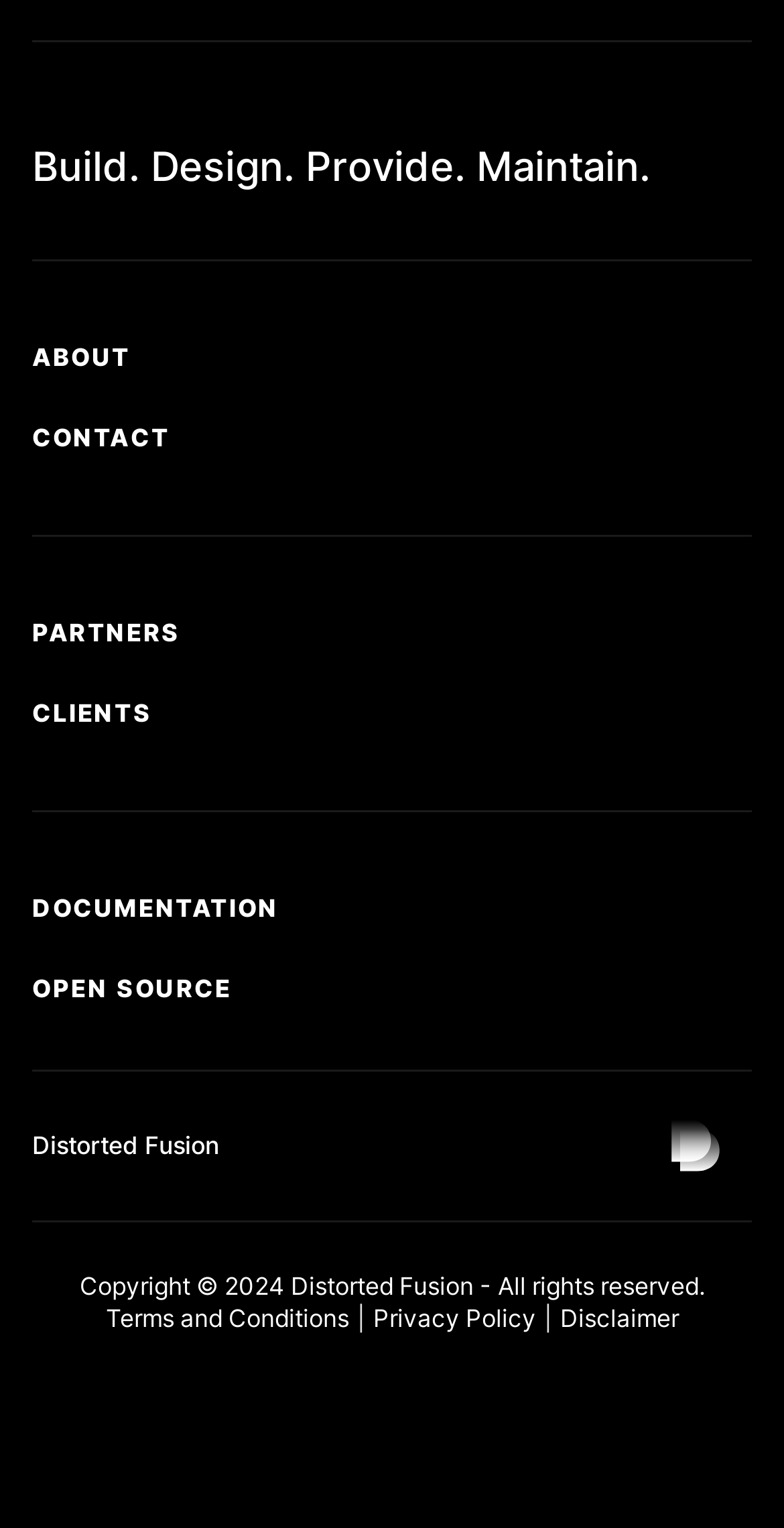Find the bounding box coordinates of the element to click in order to complete this instruction: "Click on Terms and Conditions". The bounding box coordinates must be four float numbers between 0 and 1, denoted as [left, top, right, bottom].

[0.135, 0.852, 0.445, 0.873]